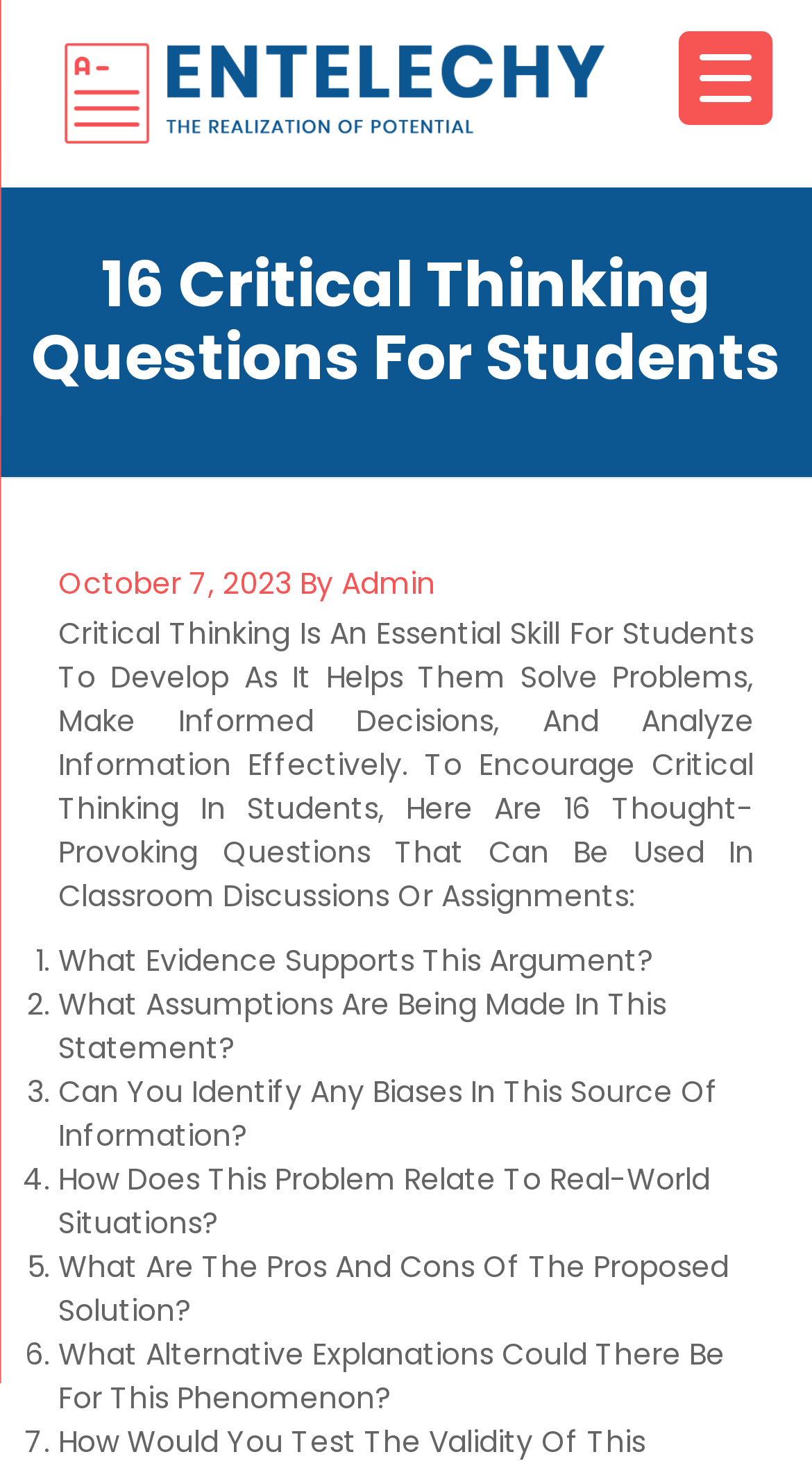Answer this question in one word or a short phrase: What is the purpose of the critical thinking questions?

To encourage critical thinking in students